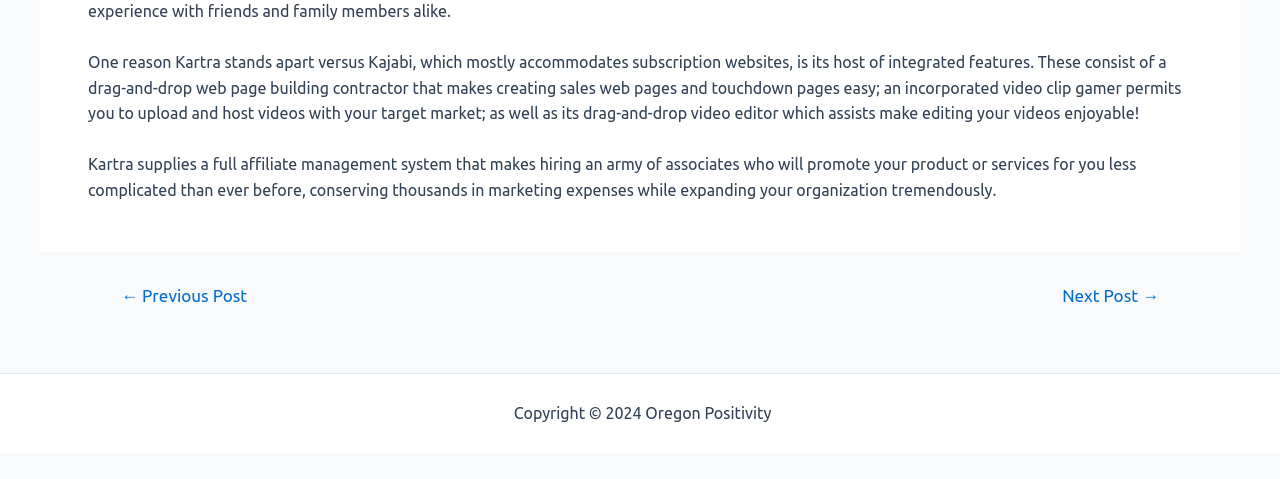Give a concise answer using only one word or phrase for this question:
What is the purpose of the navigation section?

Post navigation